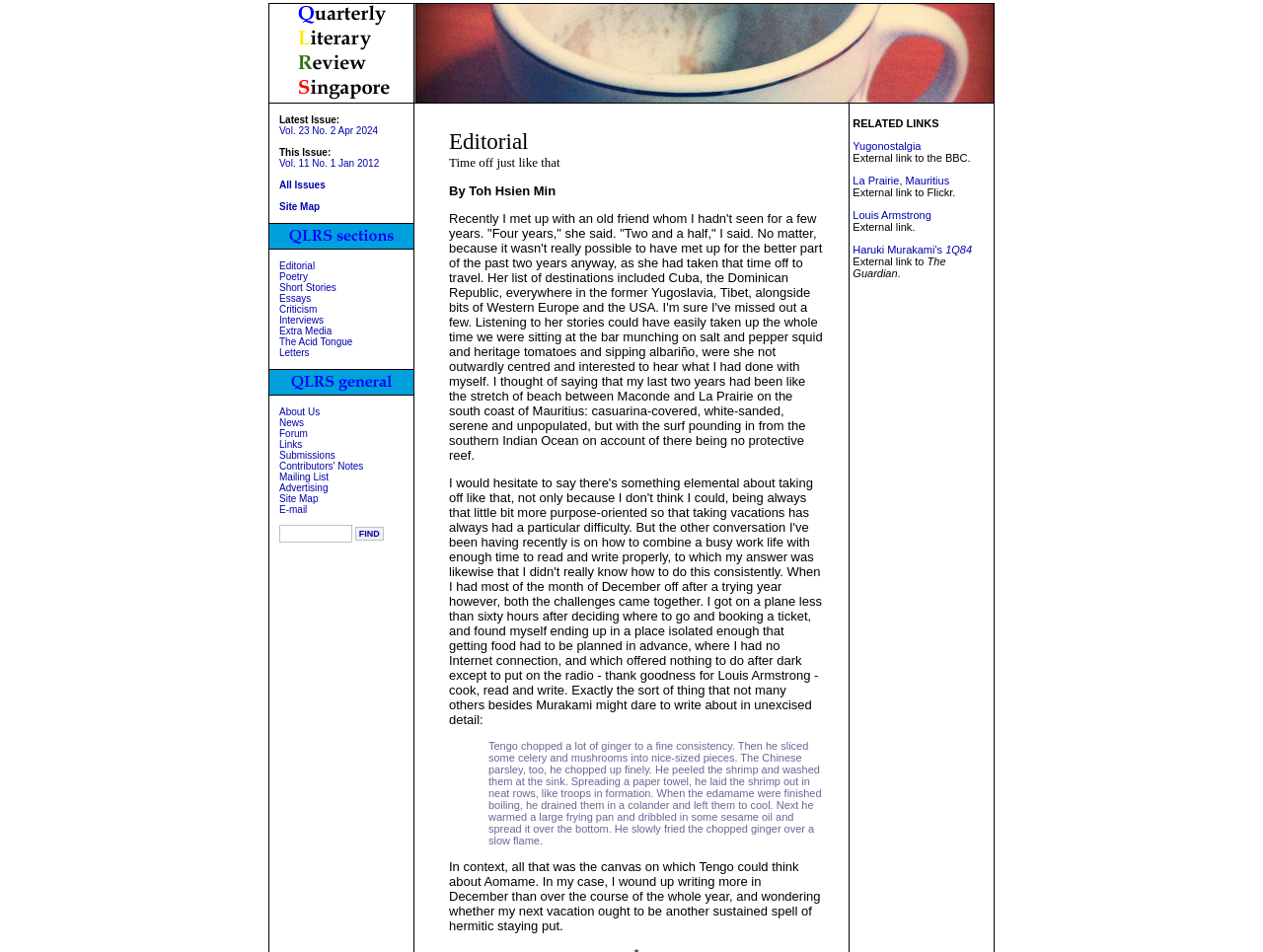Find the bounding box coordinates for the UI element that matches this description: "Services".

None